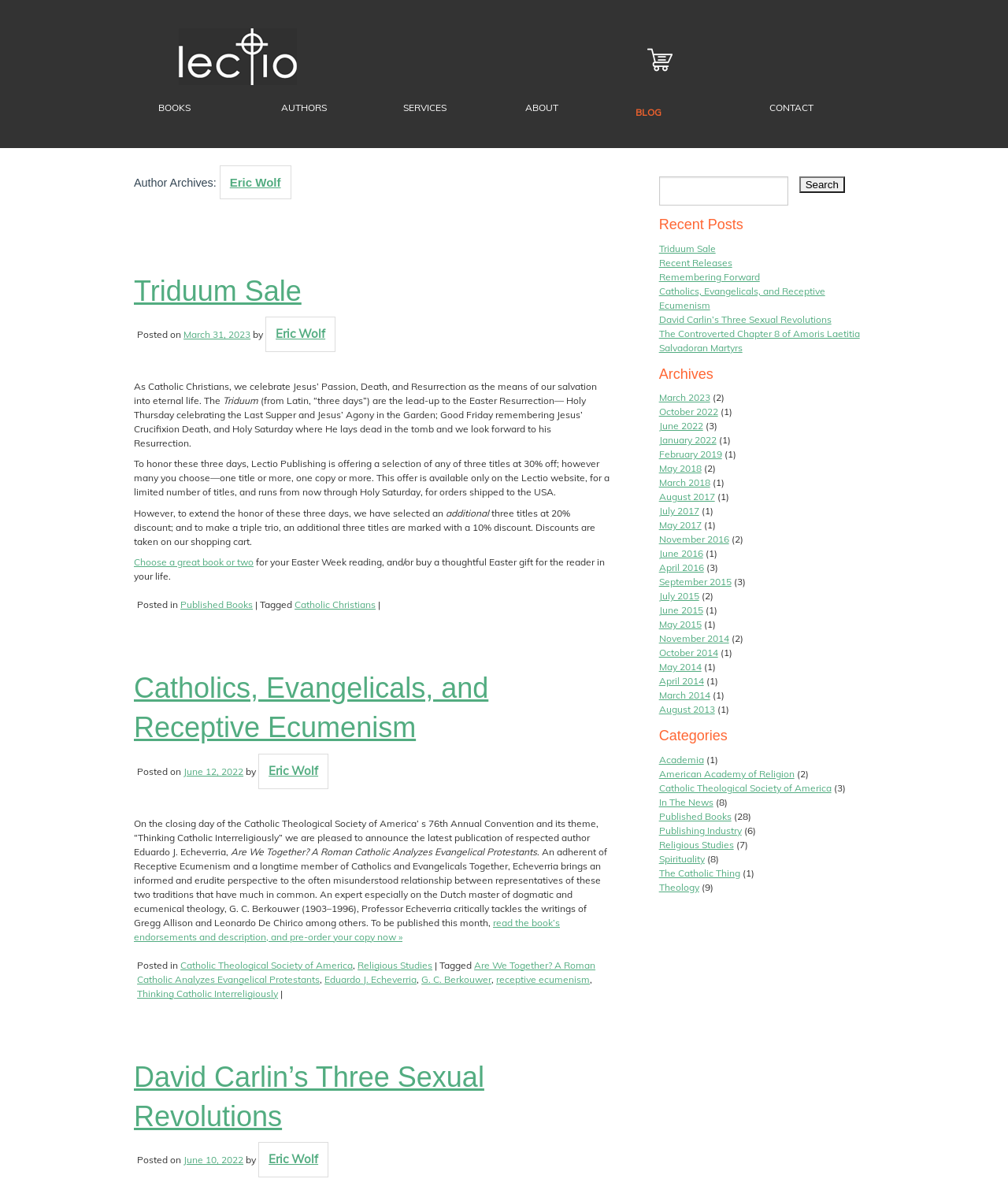Summarize the contents and layout of the webpage in detail.

The webpage is about Eric Wolf, an author, and his publications on Lectio Publishing. At the top, there is a Lectio logo on the left and a cart icon on the right. Below the logo, there is a horizontal menu bar with five menu items: BOOKS, AUTHORS, SERVICES, ABOUT, and BLOG. 

The main content of the webpage is divided into three sections. The first section is an article about a Triduum Sale, where Lectio Publishing is offering a selection of three titles at 30% off. The article explains the significance of the Triduum, which are the three days leading up to Easter, and describes the sale. 

The second section is another article, titled "Catholics, Evangelicals, and Receptive Ecumenism", which announces the publication of a book by Eduardo J. Echeverria. The article provides a brief summary of the book, which analyzes the relationship between Roman Catholics and Evangelical Protestants.

The third section is a series of articles, each with a heading, publication date, and author. The articles are about various topics, including religious studies and book publications. Each article has a brief summary and a link to read more. 

At the bottom of the webpage, there is a footer section with links to related categories and tags.